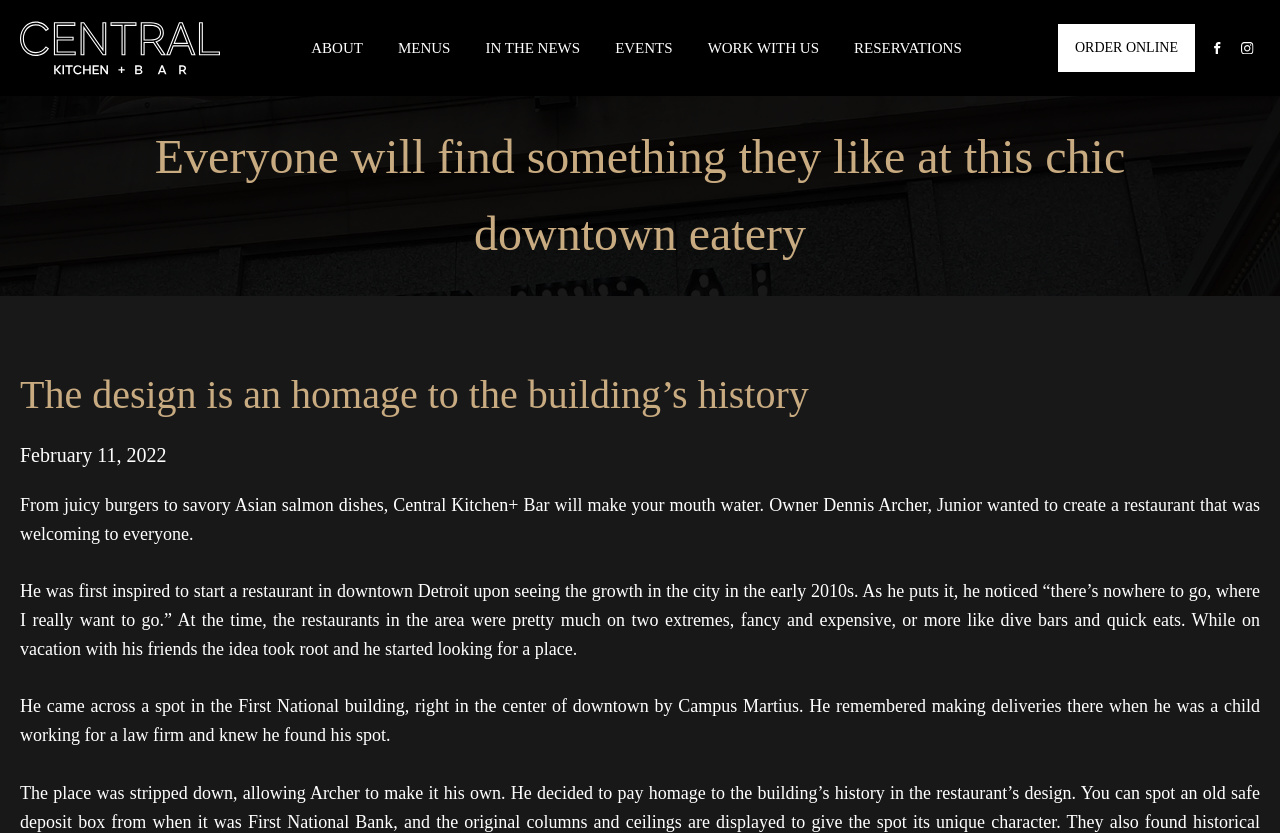Detail the various sections and features present on the webpage.

This webpage is about Central Kitchen+ Bar, a chic downtown eatery in Detroit. At the top, there are eight links in a row, including "ABOUT", "MENUS", "IN THE NEWS", "EVENTS", "WORK WITH US", "RESERVATIONS", "ORDER ONLINE", and social media links to Facebook and Instagram. 

Below the links, there is a large heading that reads "Everyone will find something they like at this chic downtown eatery". 

On the left side of the page, there are four paragraphs of text. The first paragraph describes the design of the restaurant as an homage to the building's history. The second paragraph displays the date "February 11, 2022". The third paragraph introduces the restaurant's menu, mentioning juicy burgers and savory Asian salmon dishes. The fourth paragraph tells the story of the restaurant's owner, Dennis Archer, Junior, and how he was inspired to start a restaurant in downtown Detroit.

There are no images on the page, but there are two social media icons, one for Facebook and one for Instagram, located at the top right corner of the page.